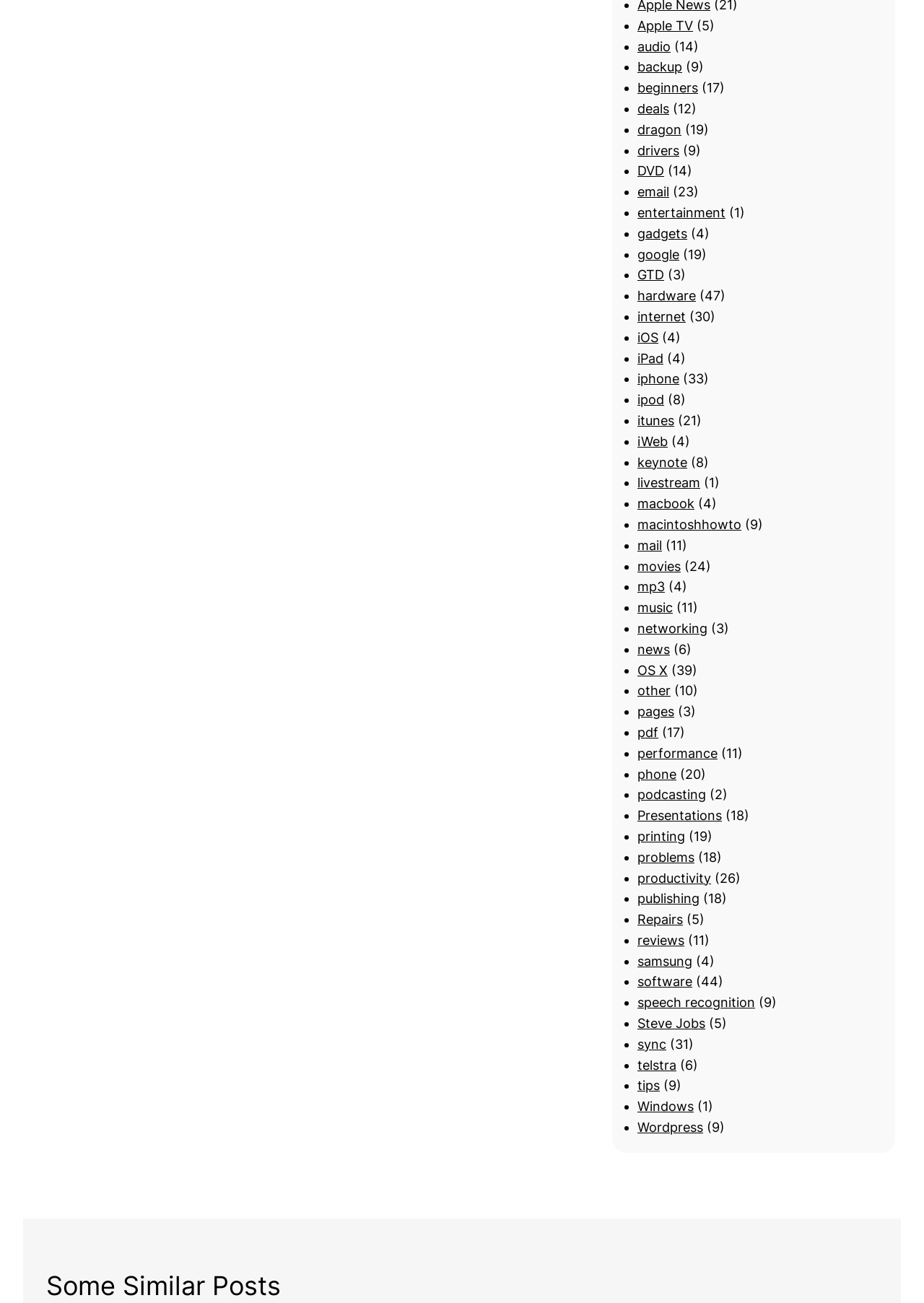Is there a category related to email?
Please provide a single word or phrase as the answer based on the screenshot.

yes